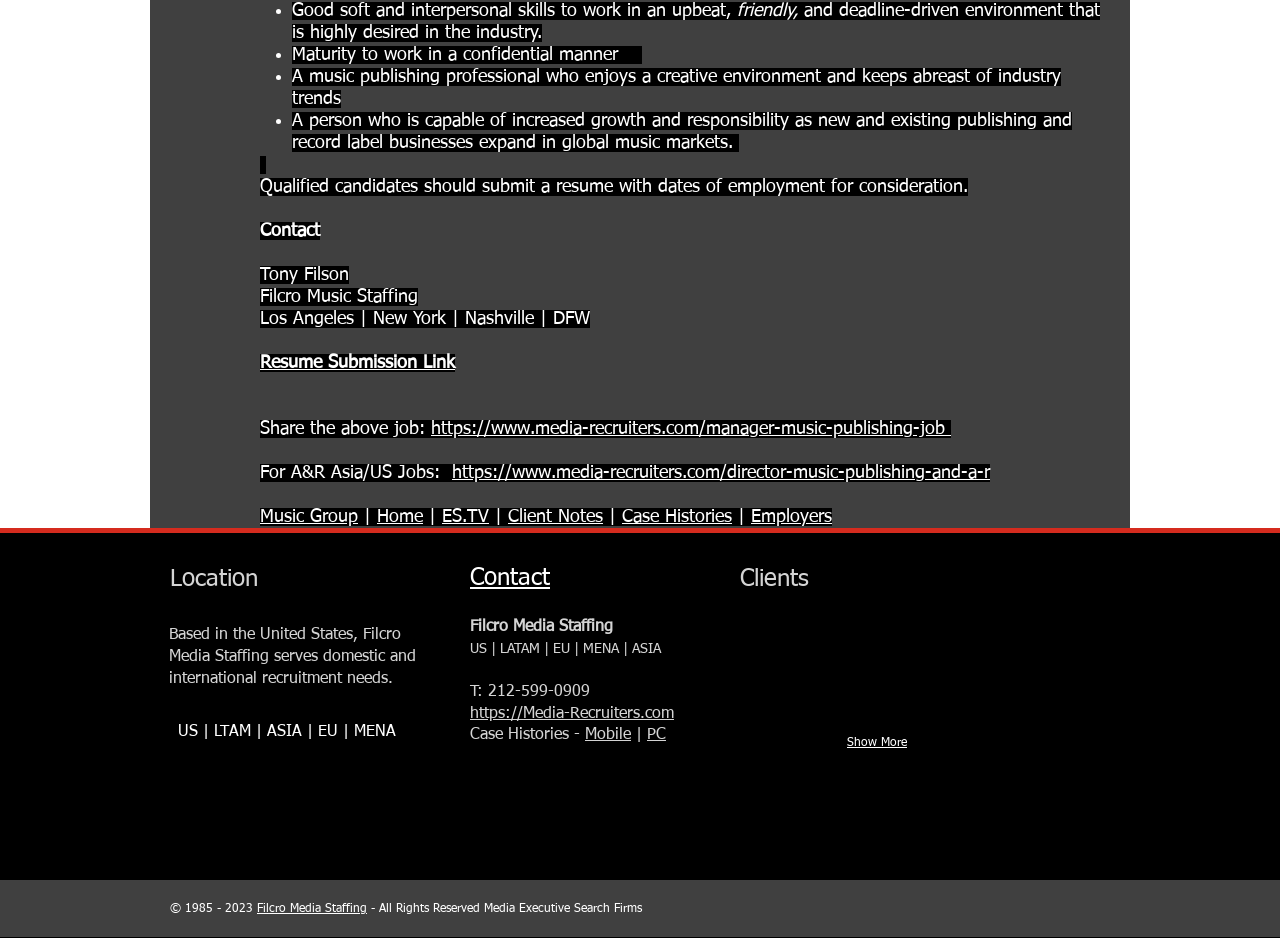Could you specify the bounding box coordinates for the clickable section to complete the following instruction: "Contact Tony Filson"?

[0.203, 0.284, 0.273, 0.303]